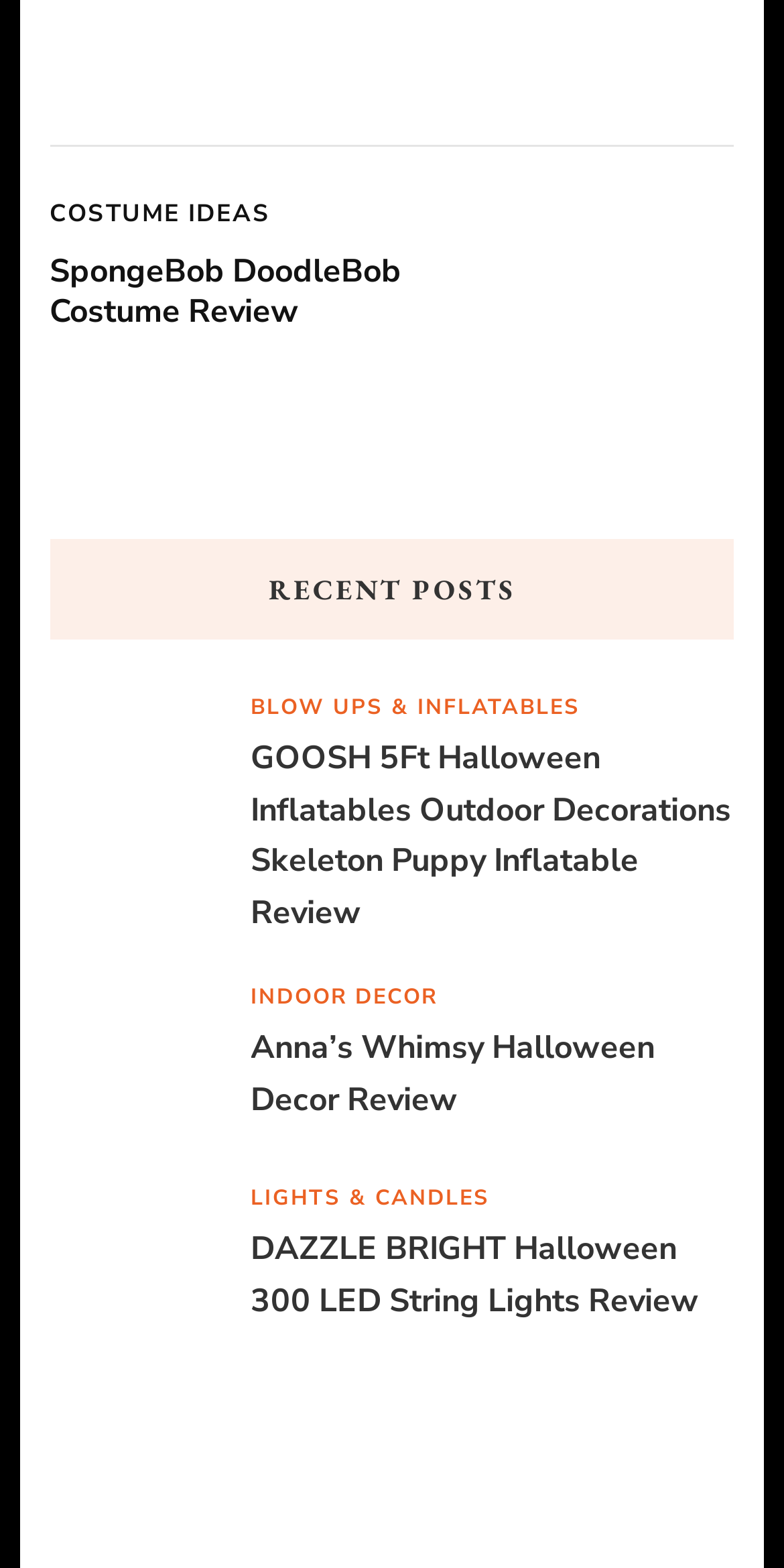What is the category of the 'COSTUME IDEAS' link?
Refer to the image and provide a thorough answer to the question.

The 'COSTUME IDEAS' link is a category link, and its category is 'Costume'.